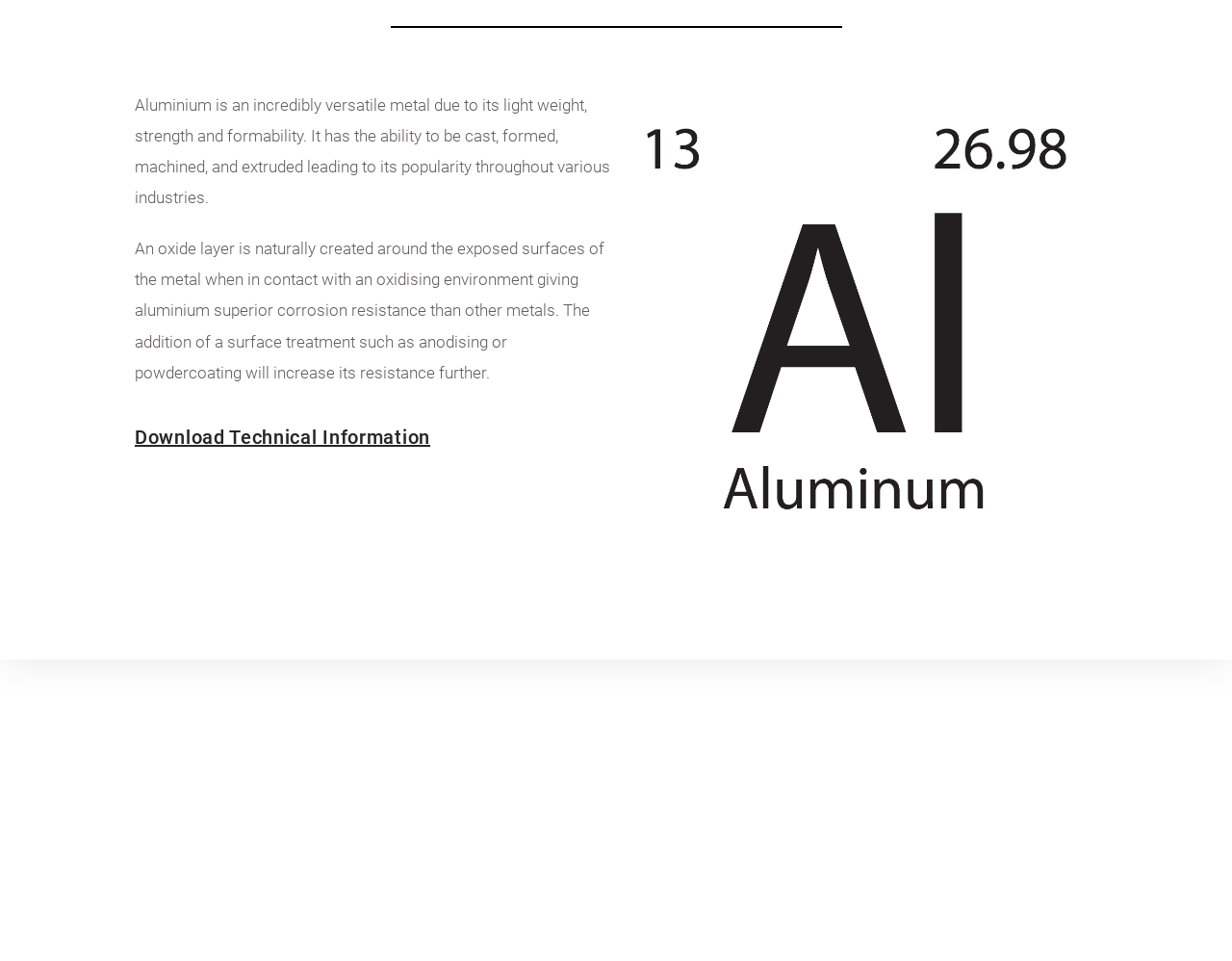Locate the bounding box of the UI element described in the following text: "Phone: 09 820 3903".

[0.775, 0.457, 0.872, 0.473]